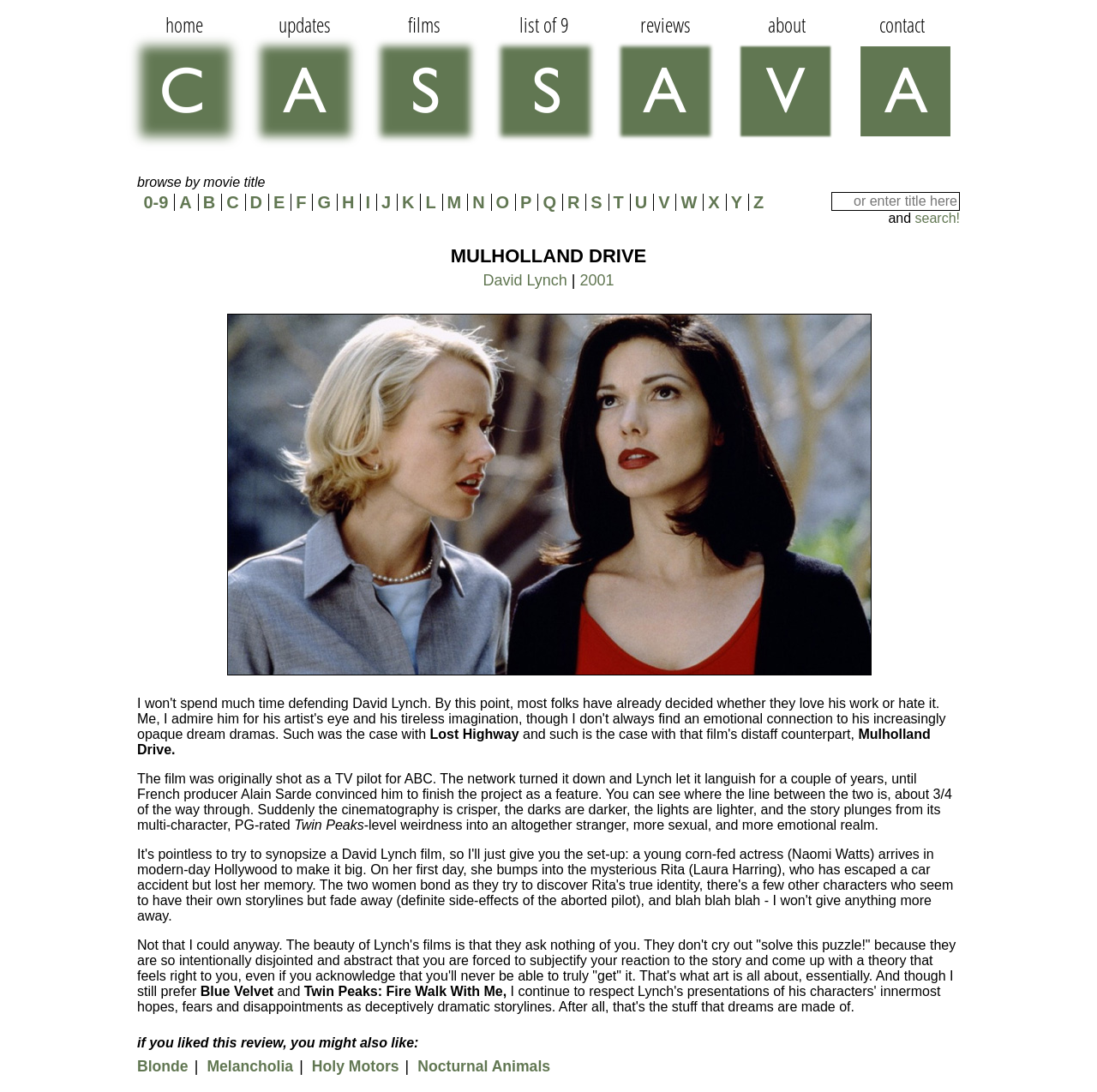Using the webpage screenshot, locate the HTML element that fits the following description and provide its bounding box: "Home".

[0.109, 0.009, 0.227, 0.141]